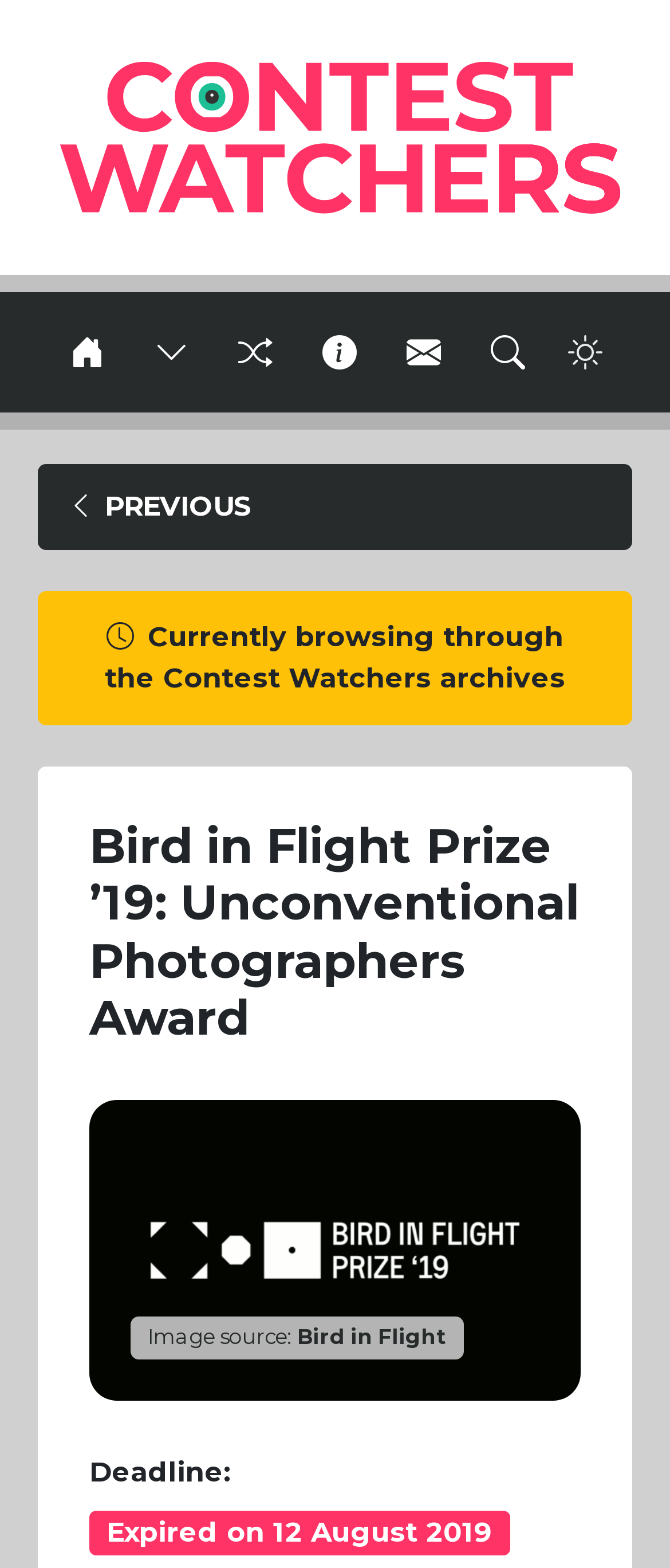Identify the bounding box coordinates of the section to be clicked to complete the task described by the following instruction: "Click on the 'World' link". The coordinates should be four float numbers between 0 and 1, formatted as [left, top, right, bottom].

None